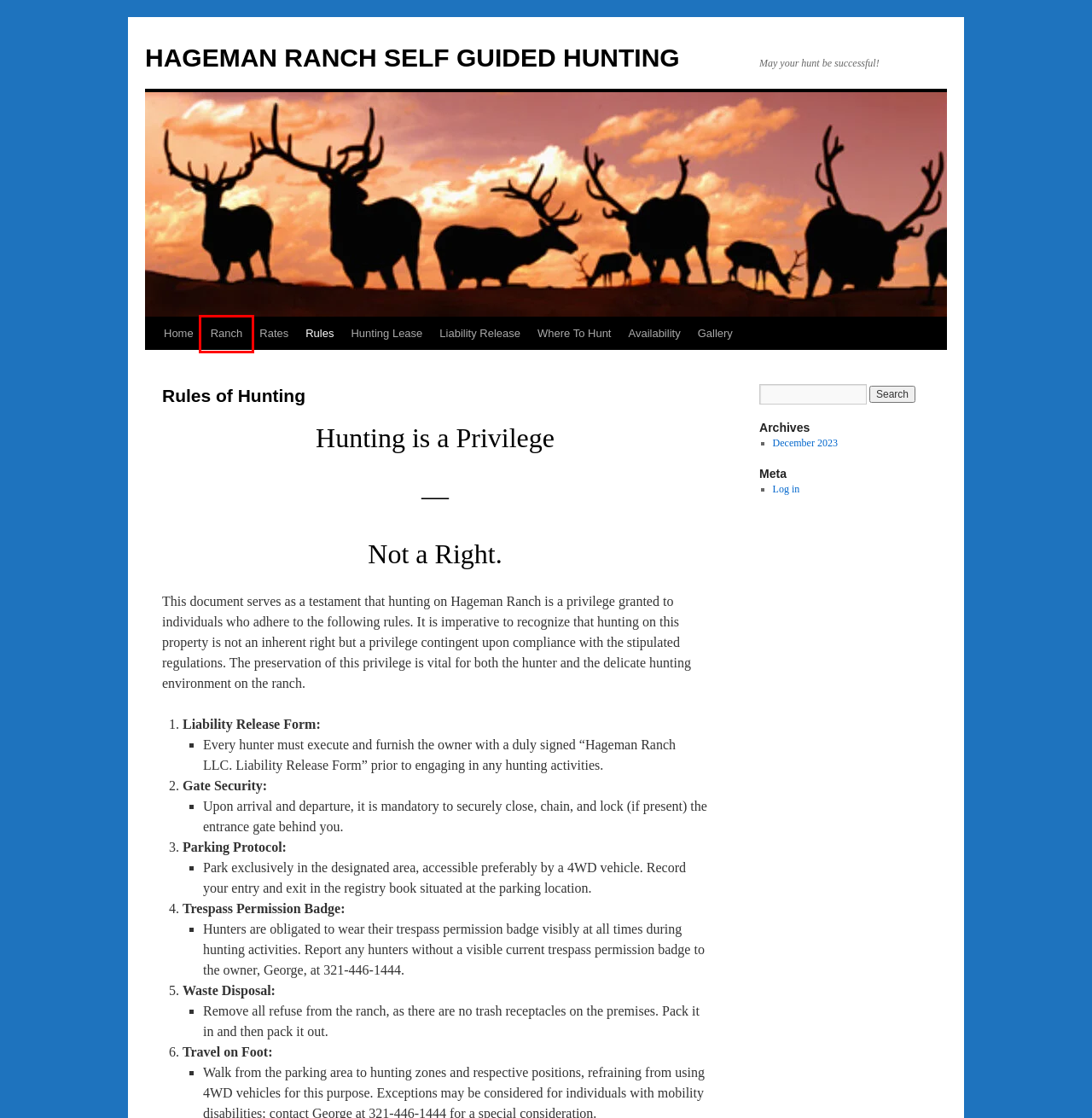You are given a screenshot of a webpage with a red bounding box around an element. Choose the most fitting webpage description for the page that appears after clicking the element within the red bounding box. Here are the candidates:
A. Rates and Rules | HAGEMAN RANCH SELF GUIDED HUNTING
B. Where to Hunt | HAGEMAN RANCH SELF GUIDED HUNTING
C. Release of Liability | HAGEMAN RANCH SELF GUIDED HUNTING
D. Gallery | HAGEMAN RANCH SELF GUIDED HUNTING
E. Hunting Lease | HAGEMAN RANCH SELF GUIDED HUNTING
F. Ranch Description | HAGEMAN RANCH SELF GUIDED HUNTING
G. HAGEMAN RANCH SELF GUIDED HUNTING | May your hunt be successful!
H. December | 2023 | HAGEMAN RANCH SELF GUIDED HUNTING

F